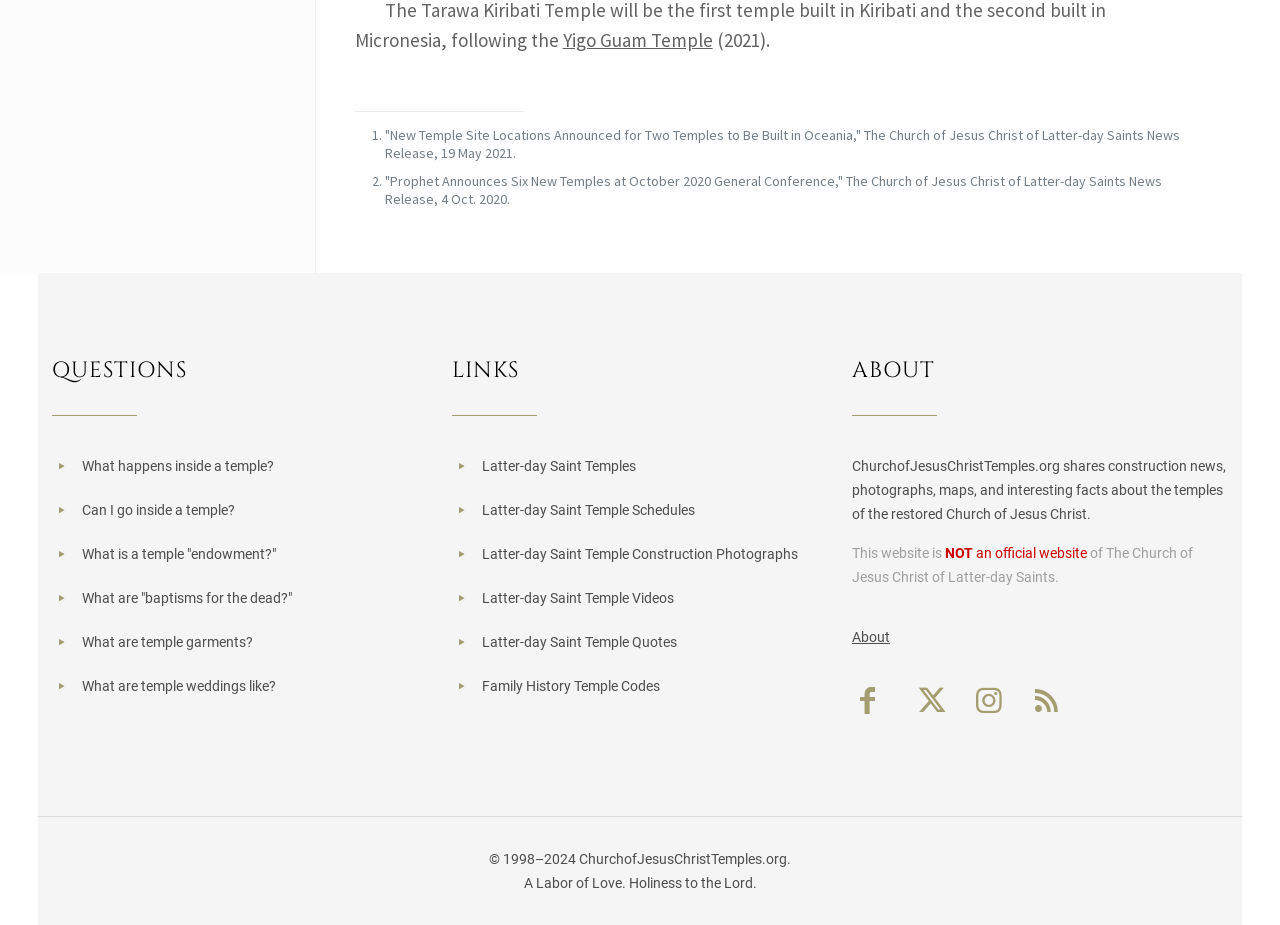Identify the bounding box coordinates of the section to be clicked to complete the task described by the following instruction: "Learn about the website". The coordinates should be four float numbers between 0 and 1, formatted as [left, top, right, bottom].

[0.666, 0.68, 0.695, 0.697]